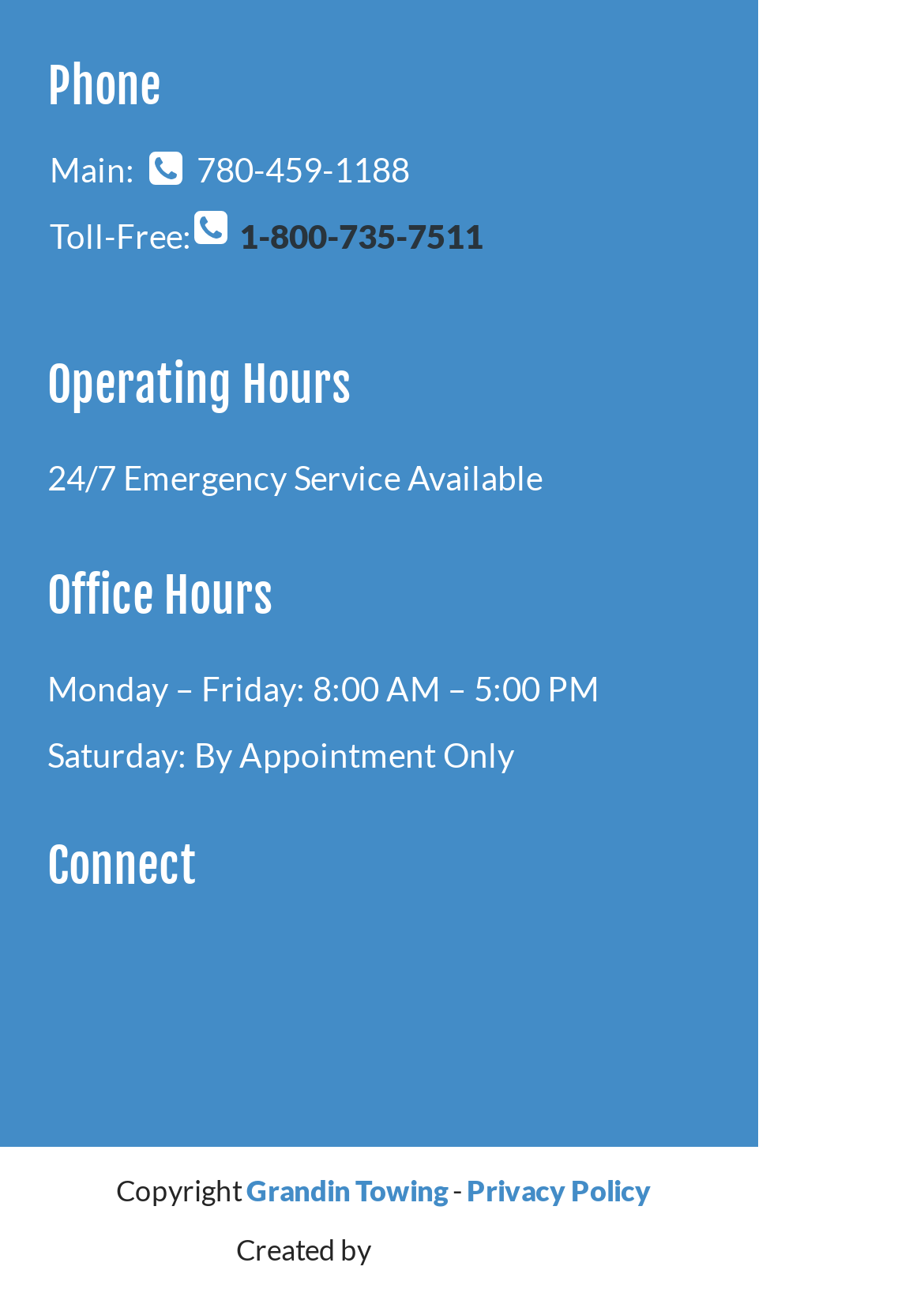What is the name of the company?
Answer with a single word or short phrase according to what you see in the image.

Grandin Towing